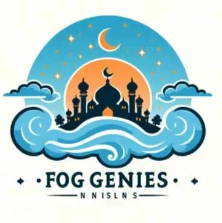Answer briefly with one word or phrase:
What is the font style of the 'FOG GENIES' text?

Bold, elegant